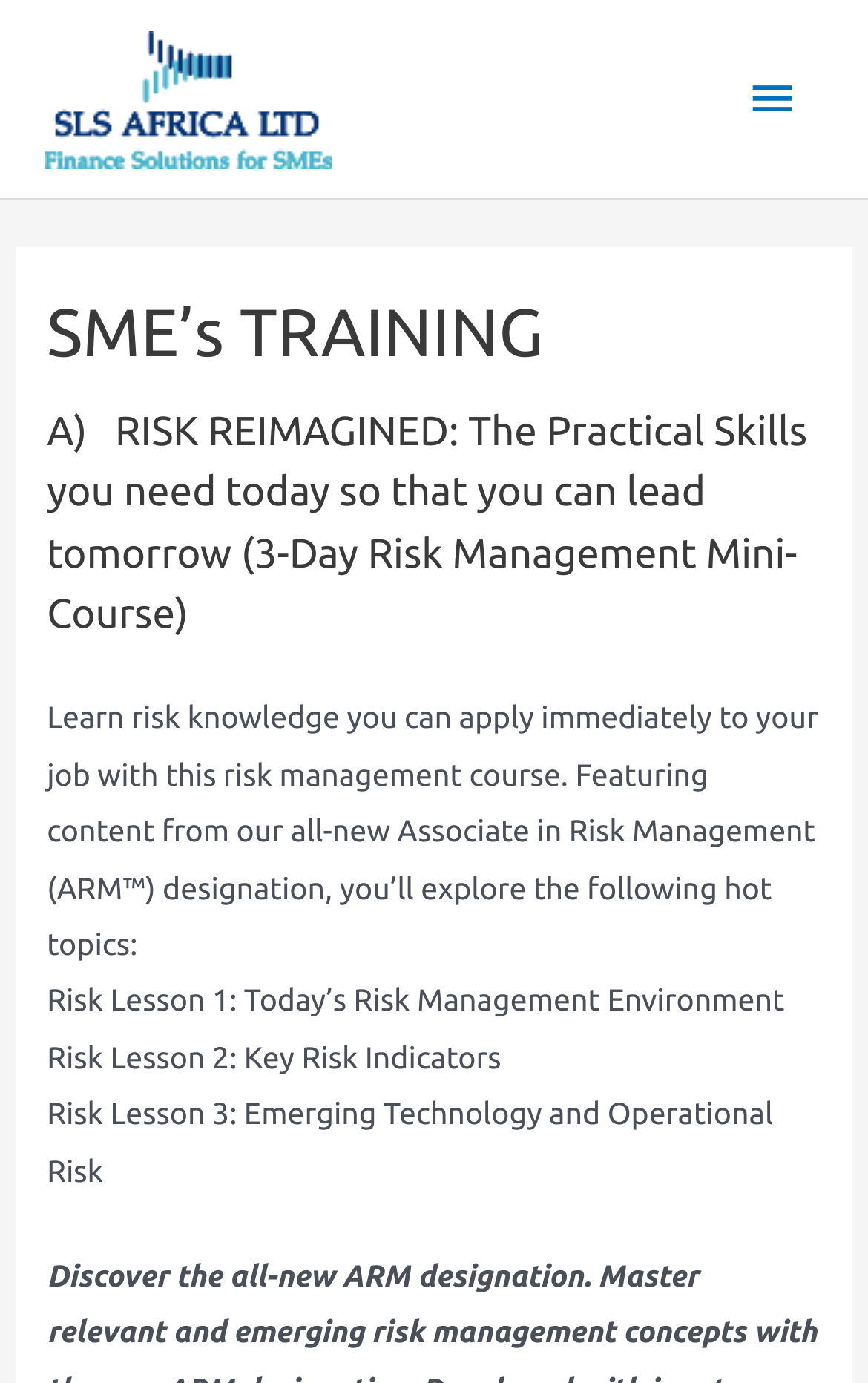What is the designation associated with the course content?
Answer with a single word or phrase by referring to the visual content.

ARM